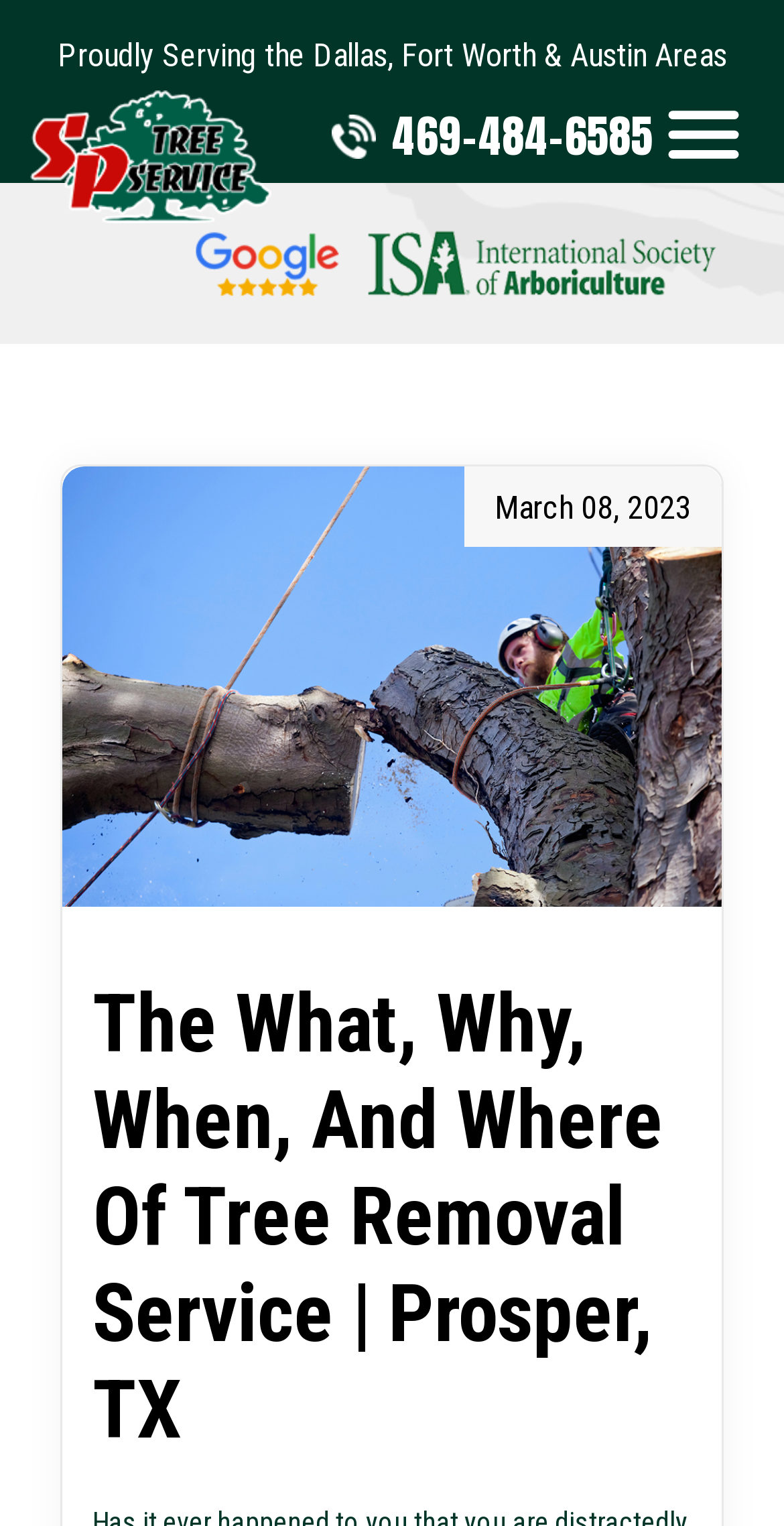What areas does S&P Tree Service serve?
Using the image as a reference, answer the question in detail.

I found this information by looking at the StaticText element 'Proudly Serving the Dallas, Fort Worth & Austin Areas' which is located near the top of the webpage.